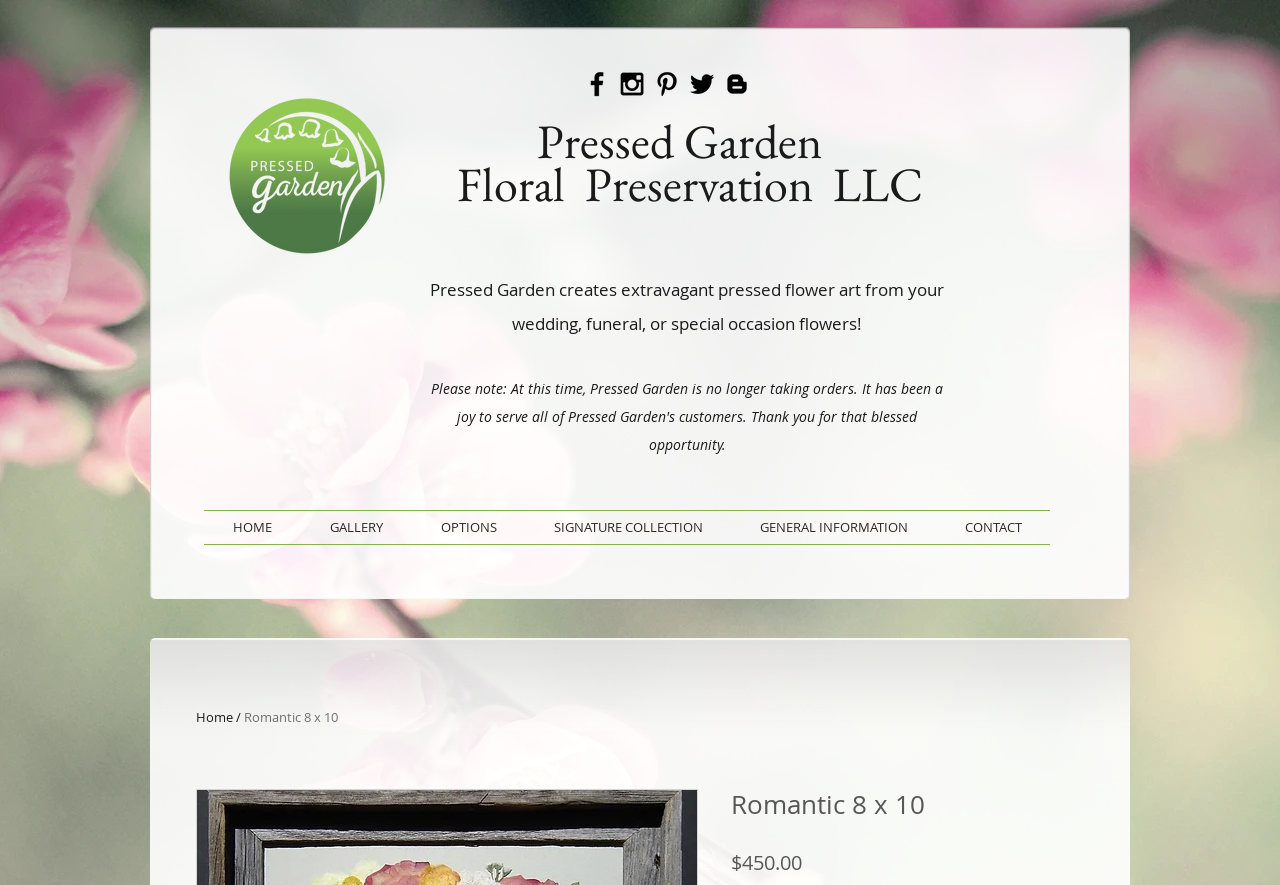What social media platforms are available?
Please answer using one word or phrase, based on the screenshot.

Facebook, Instagram, Pinterest, Twitter, Blogger